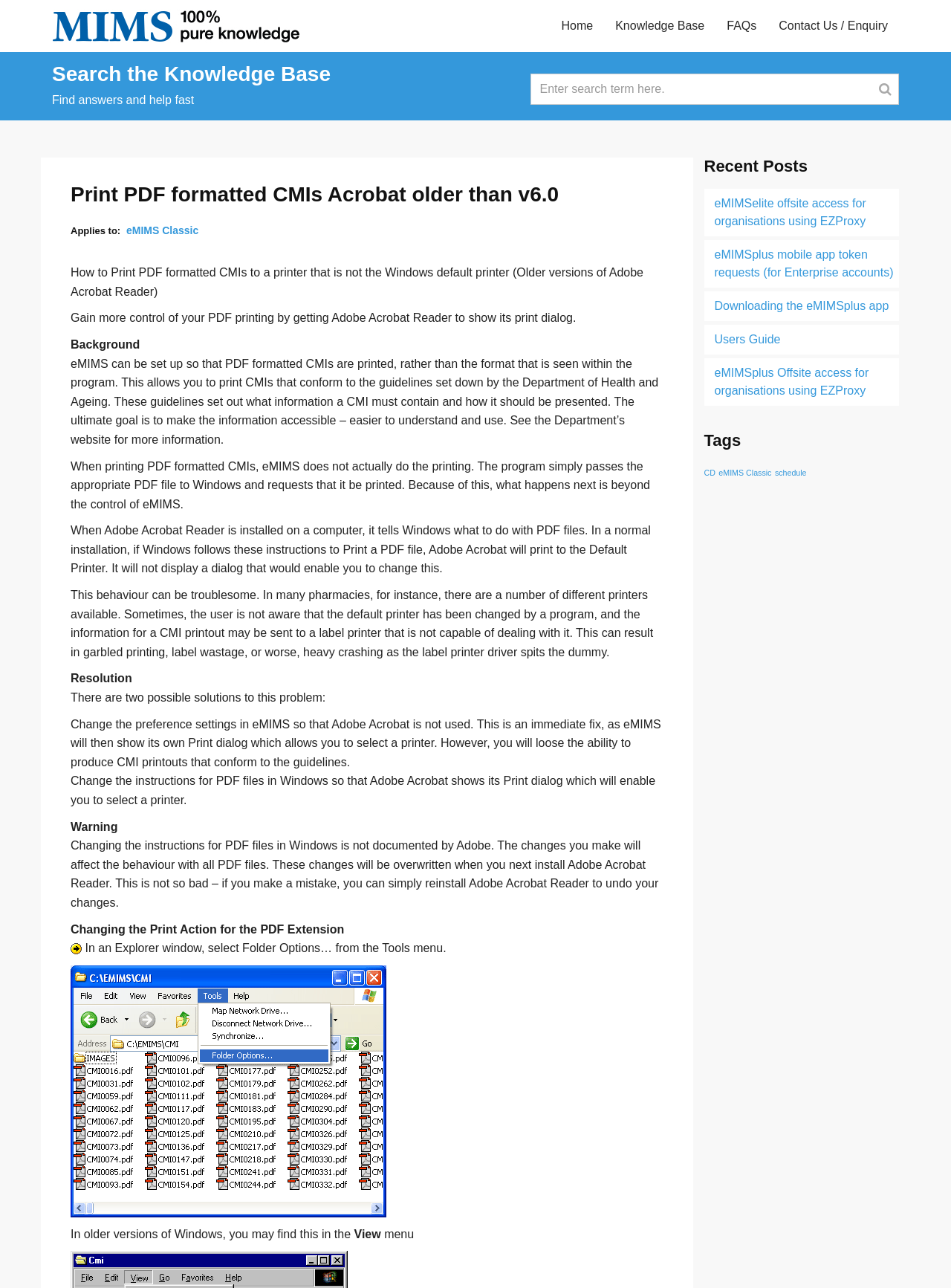Locate the bounding box coordinates of the element that should be clicked to fulfill the instruction: "Read about eMIMS Classic".

[0.133, 0.174, 0.209, 0.184]